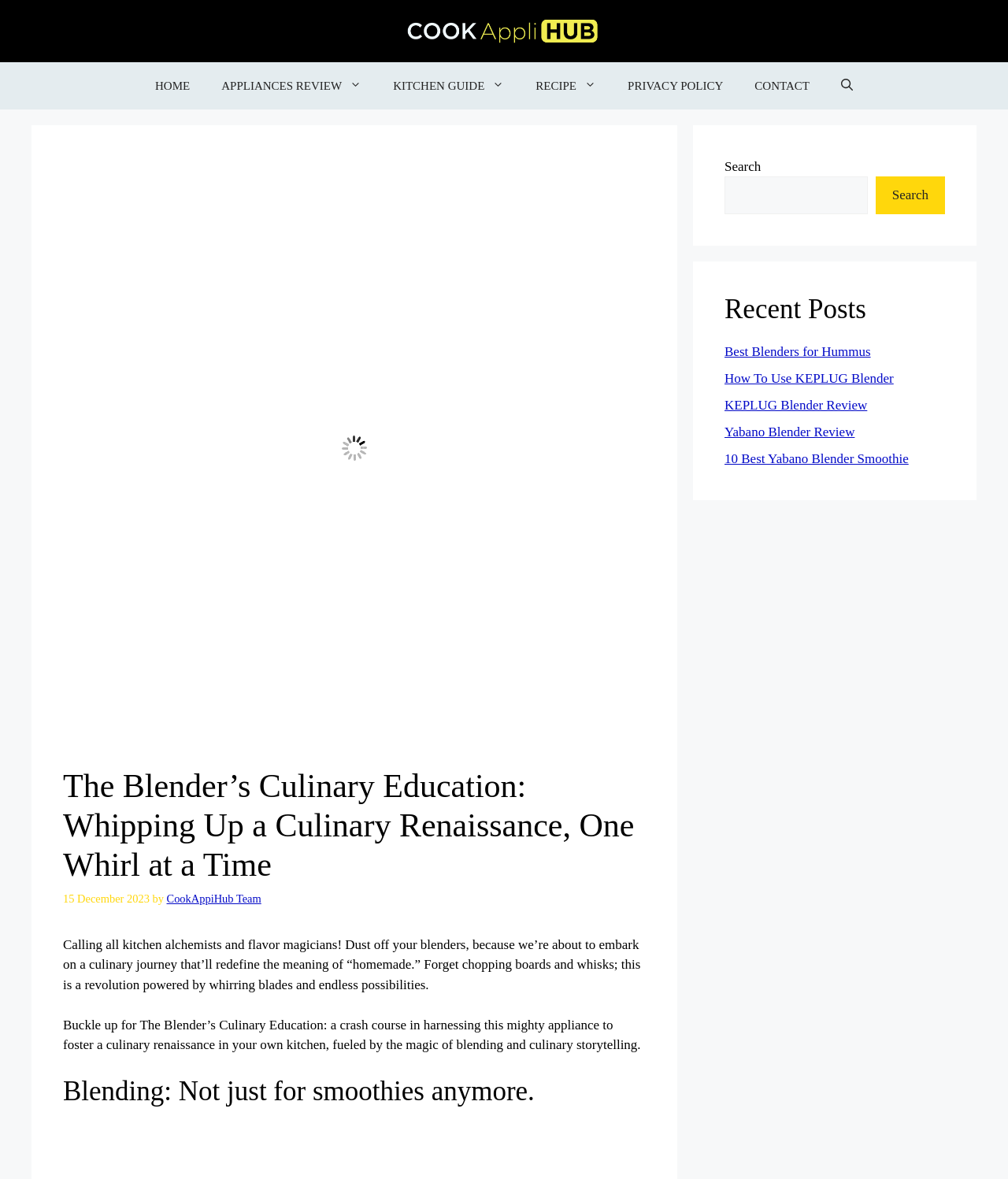What is the topic of the article?
Using the image, answer in one word or phrase.

Blender's Culinary Education